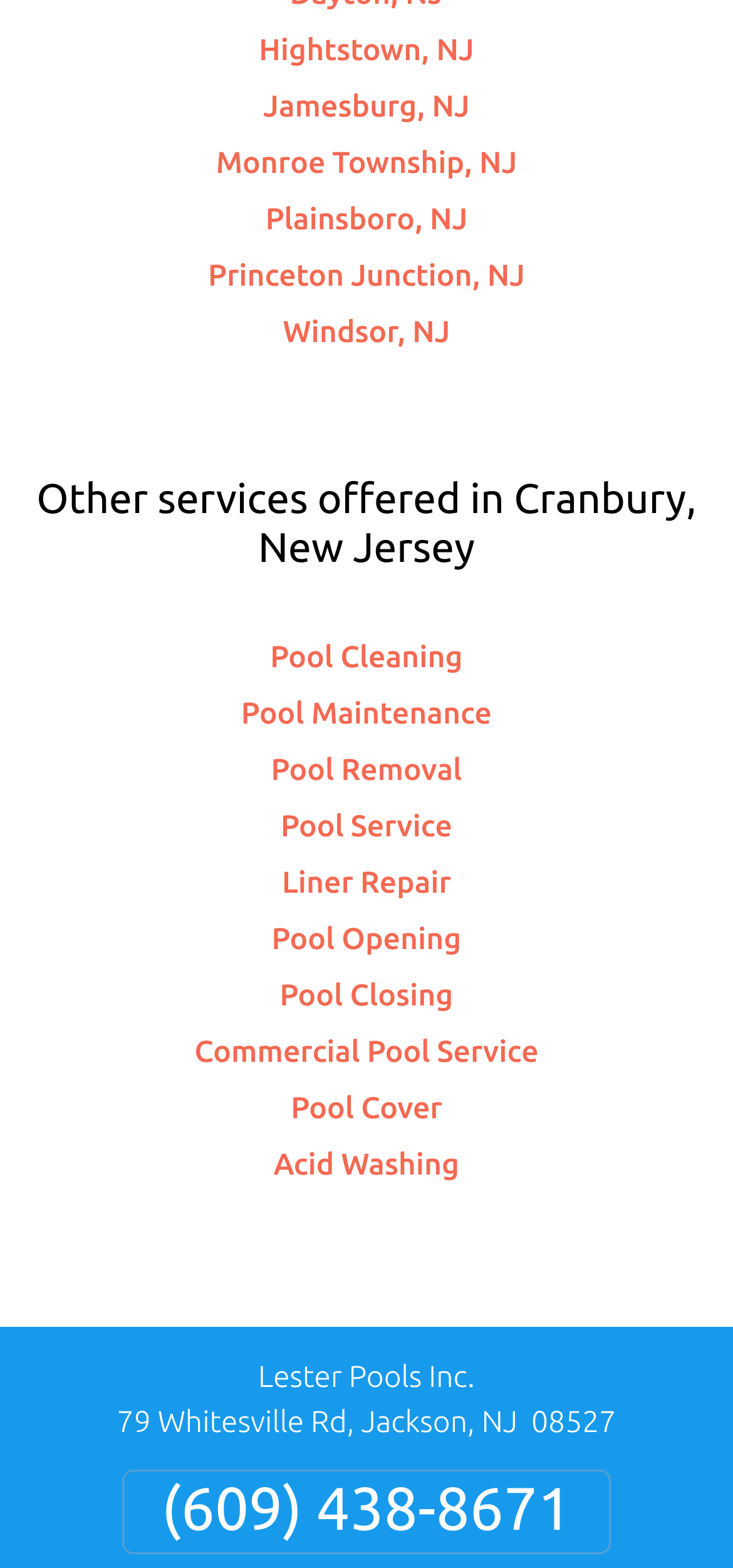Can you determine the bounding box coordinates of the area that needs to be clicked to fulfill the following instruction: "Click on the link to learn more about services in Hightstown, NJ"?

[0.353, 0.021, 0.647, 0.043]